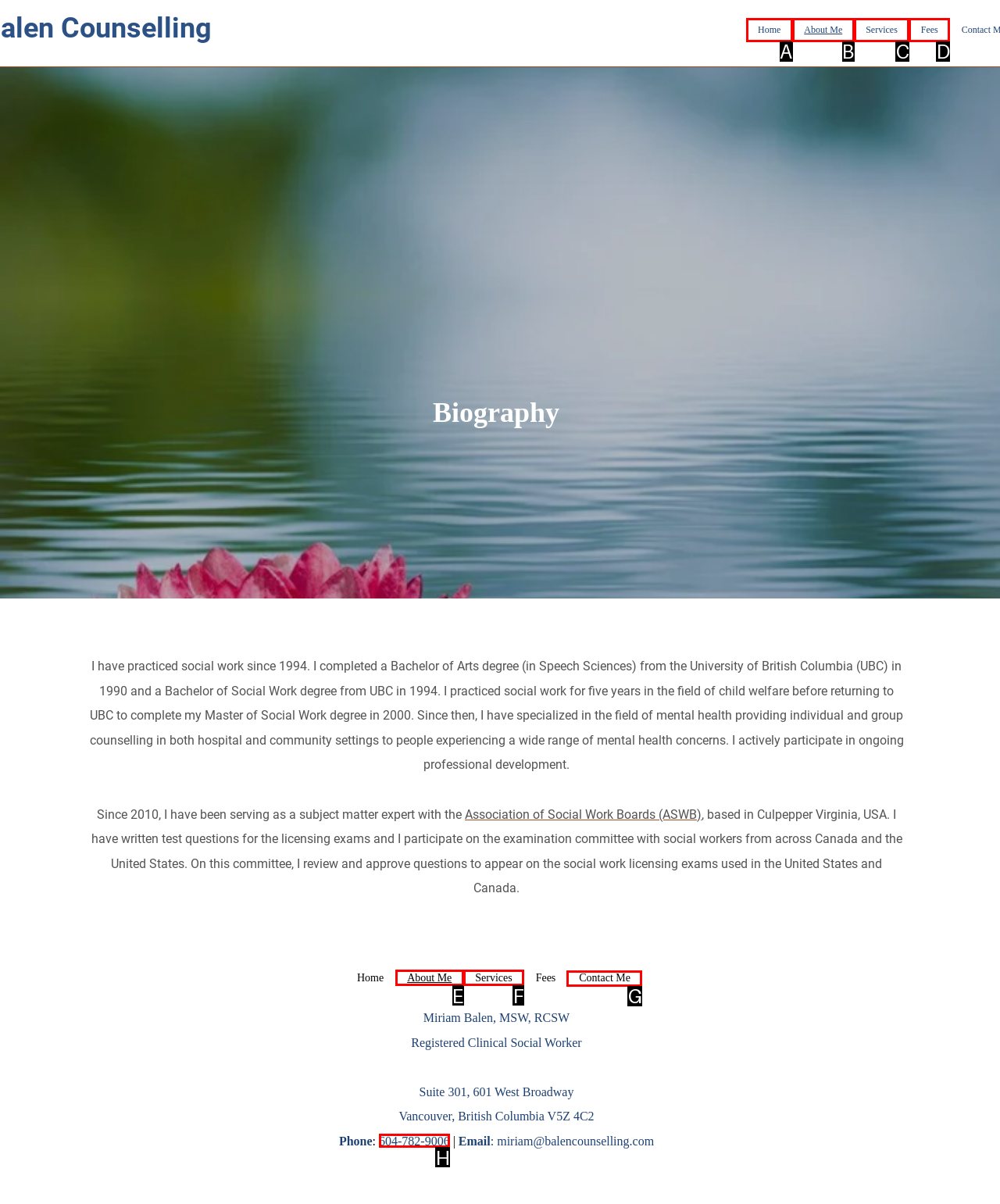Select the correct HTML element to complete the following task: contact Miriam Balen
Provide the letter of the choice directly from the given options.

G